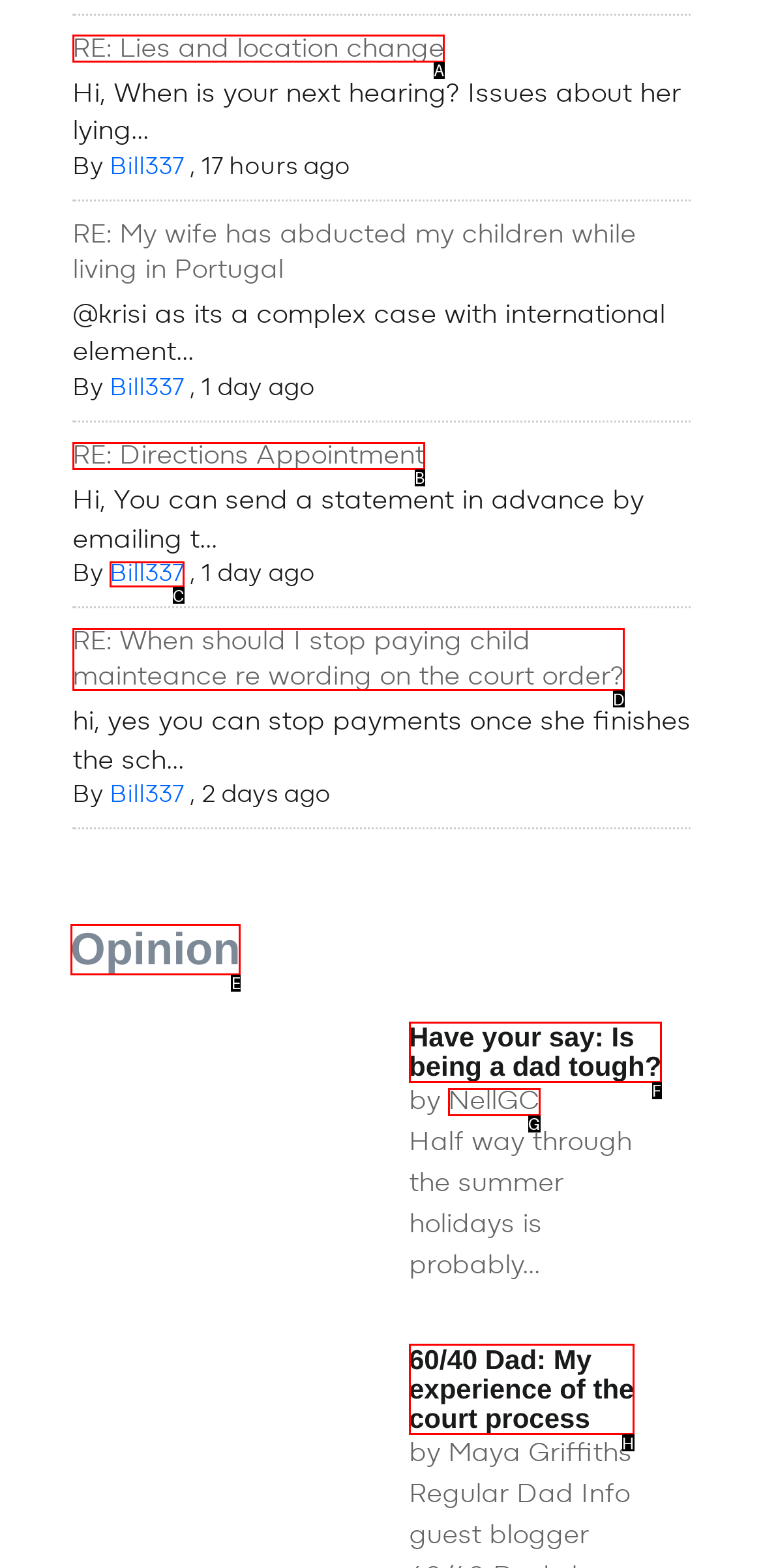Identify the correct HTML element to click for the task: Get information for readers. Provide the letter of your choice.

None